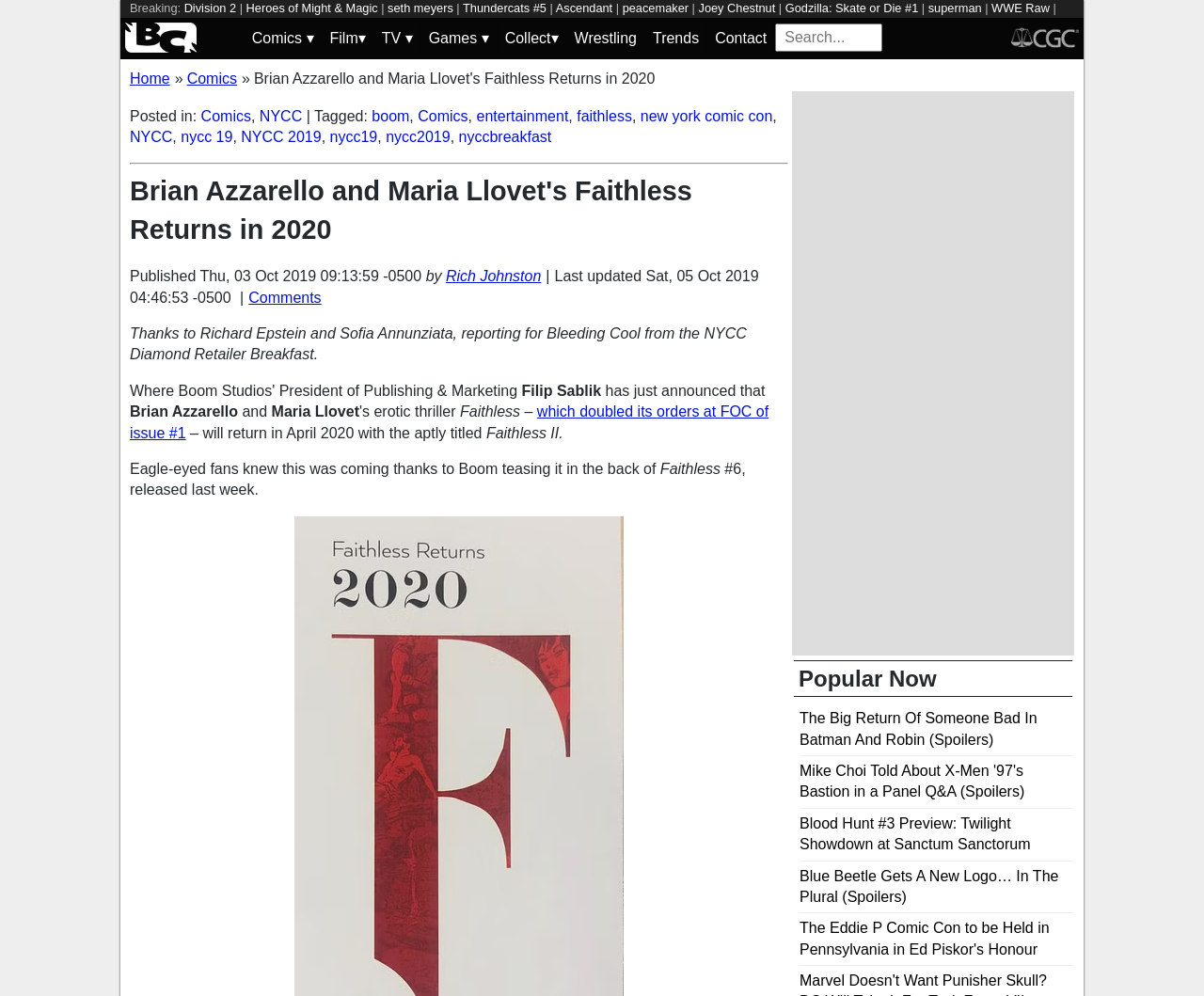Provide a short, one-word or phrase answer to the question below:
Who is the author of the comic book series?

Brian Azzarello